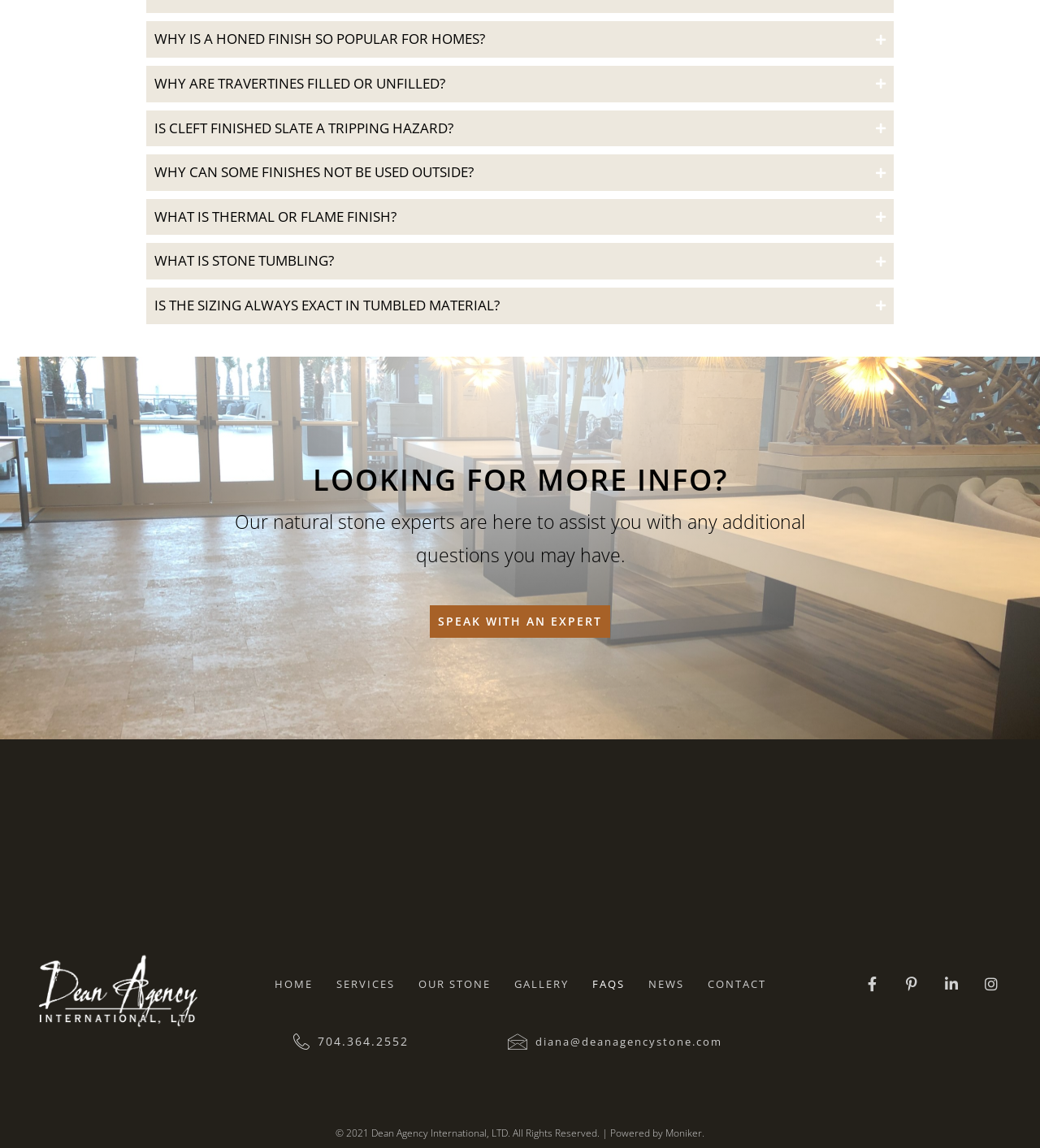Please answer the following query using a single word or phrase: 
How many social media buttons are there?

4